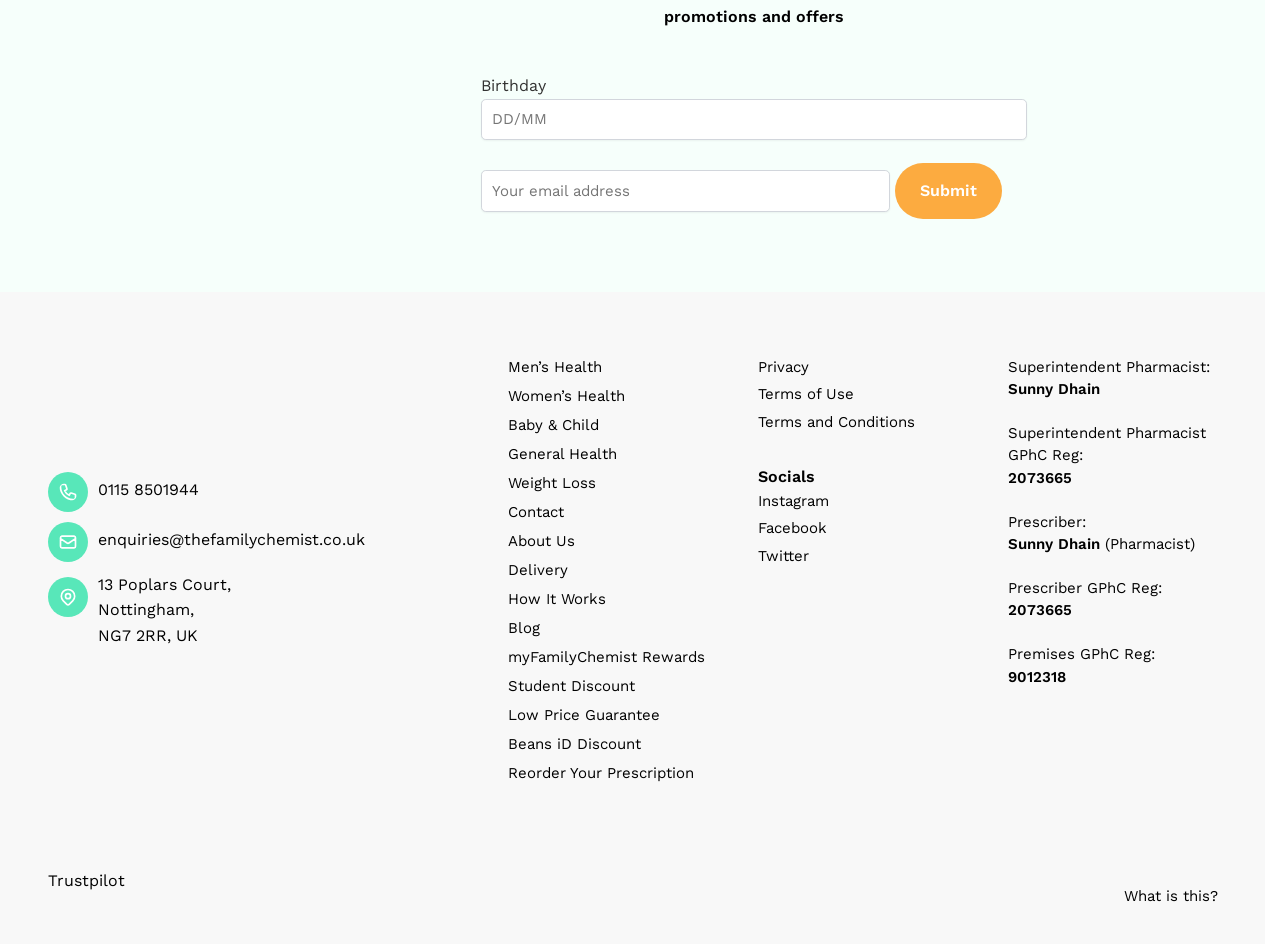Identify the bounding box coordinates of the clickable region to carry out the given instruction: "View men's health".

[0.396, 0.365, 0.47, 0.389]